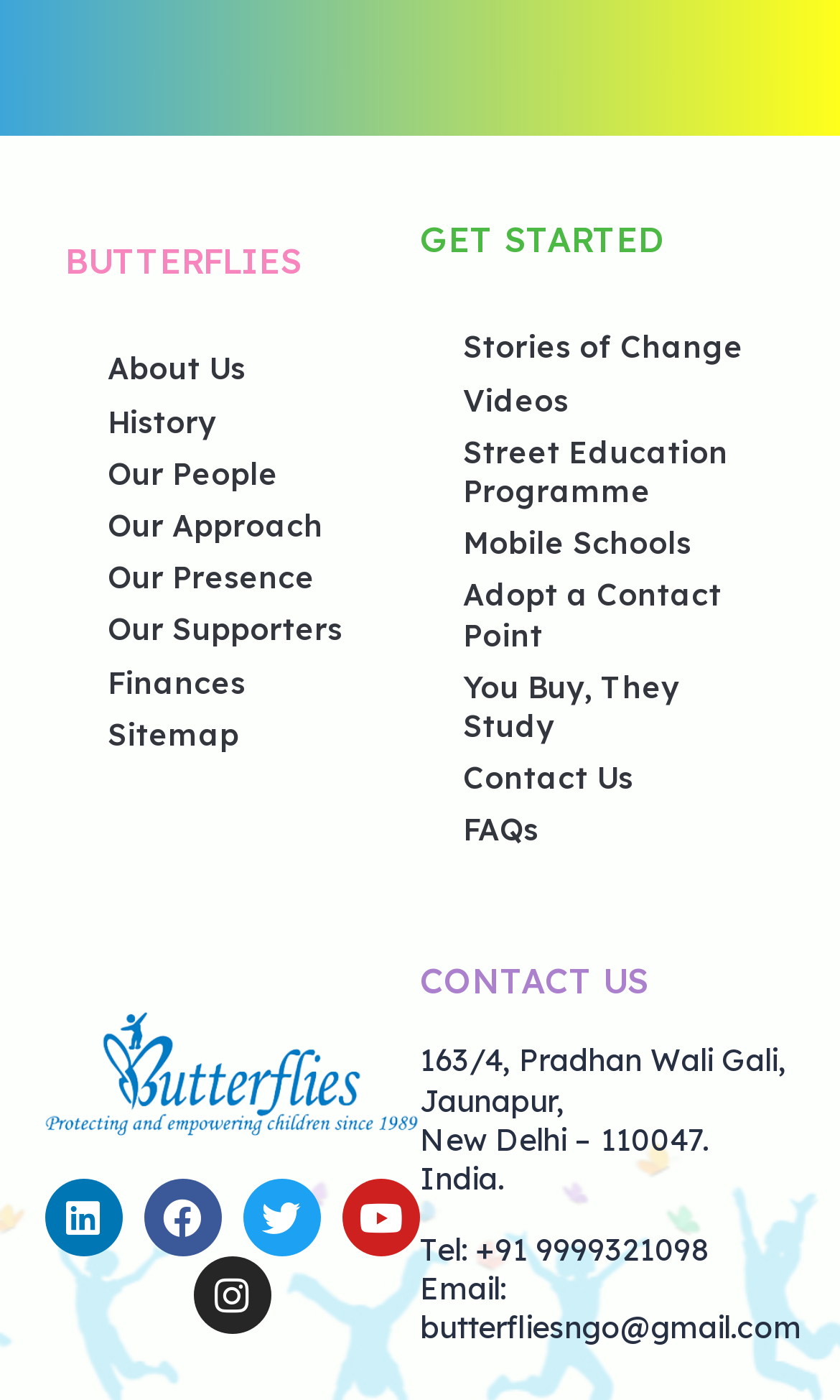Find the bounding box of the UI element described as follows: "Our Approach".

[0.077, 0.357, 0.474, 0.394]